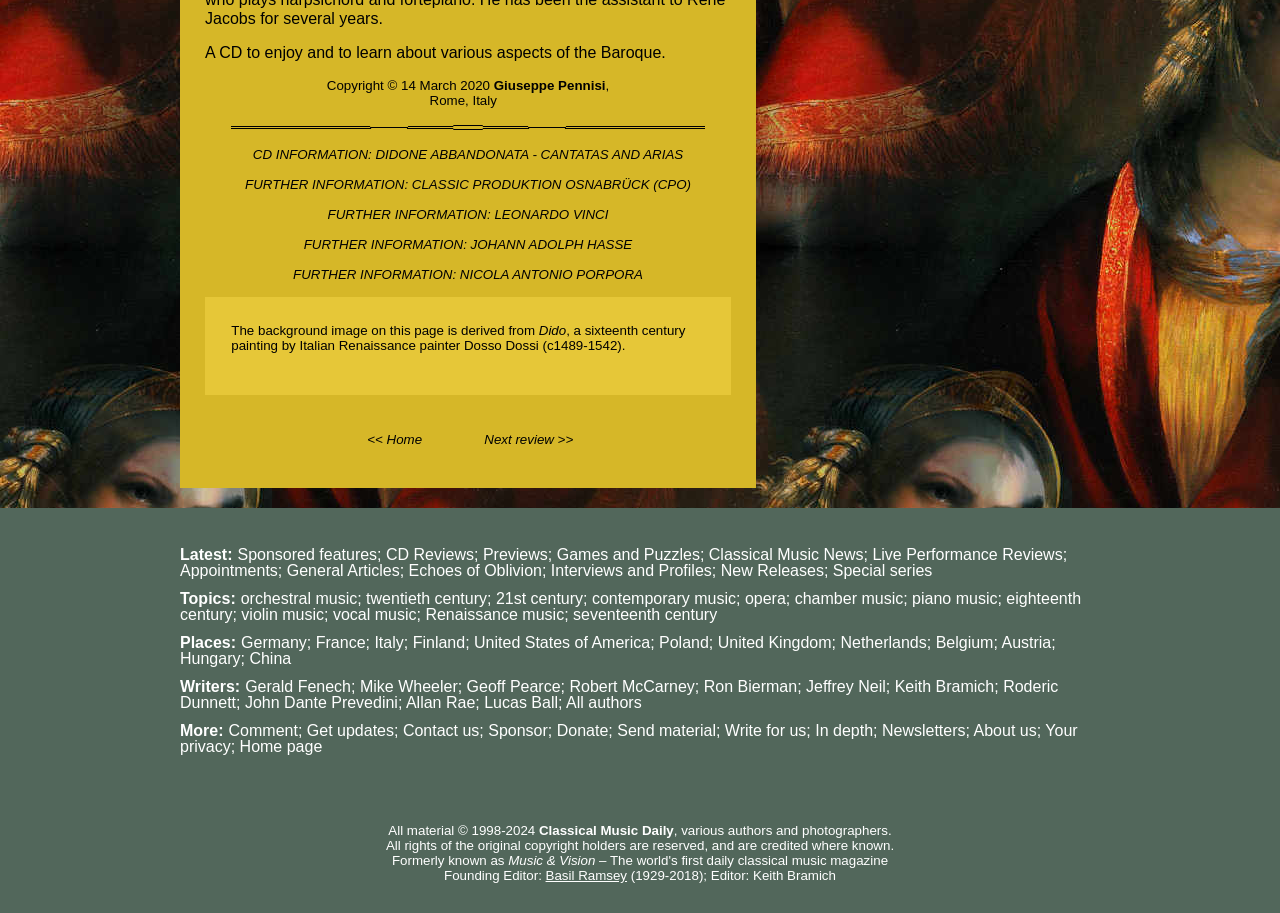What is the name of the website?
Using the image as a reference, answer the question in detail.

The answer can be found by looking at the text 'Classical Music Daily' which is located at the bottom of the webpage and appears to be the name of the website.